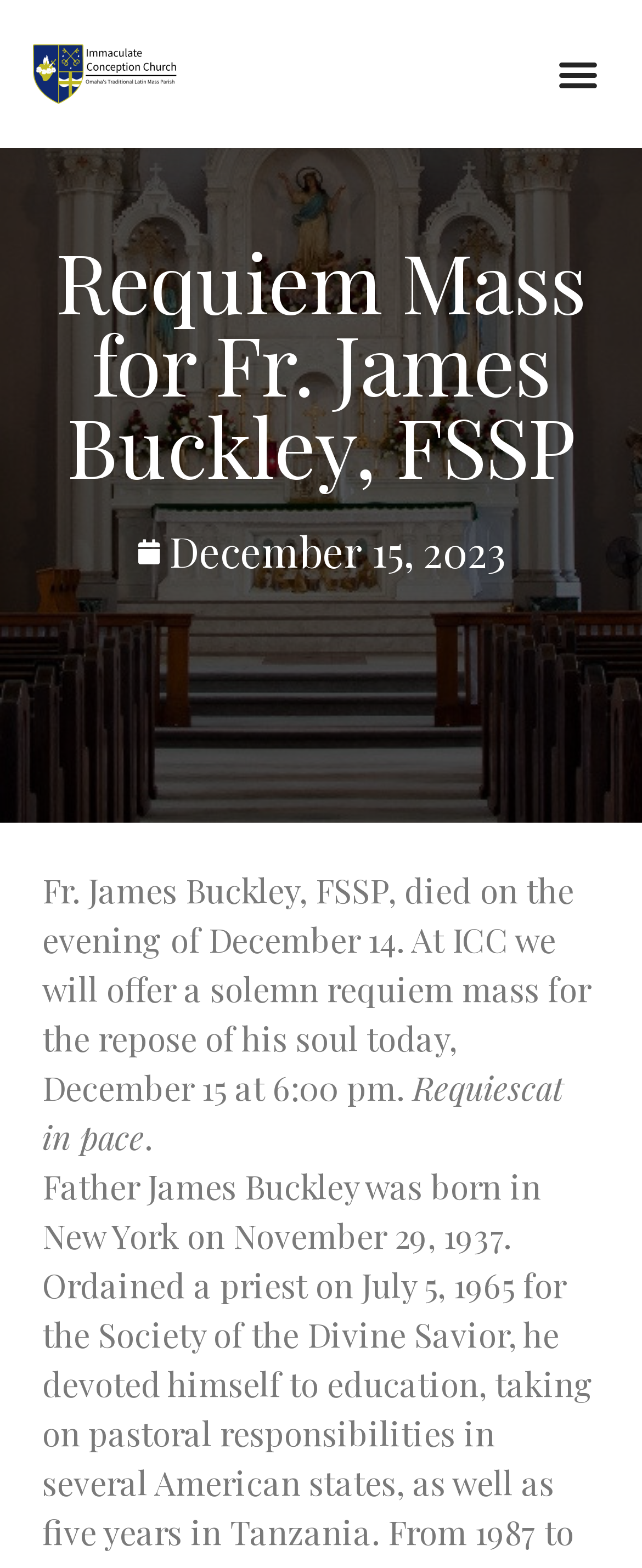Respond with a single word or phrase:
What is the name of the deceased priest?

Fr. James Buckley